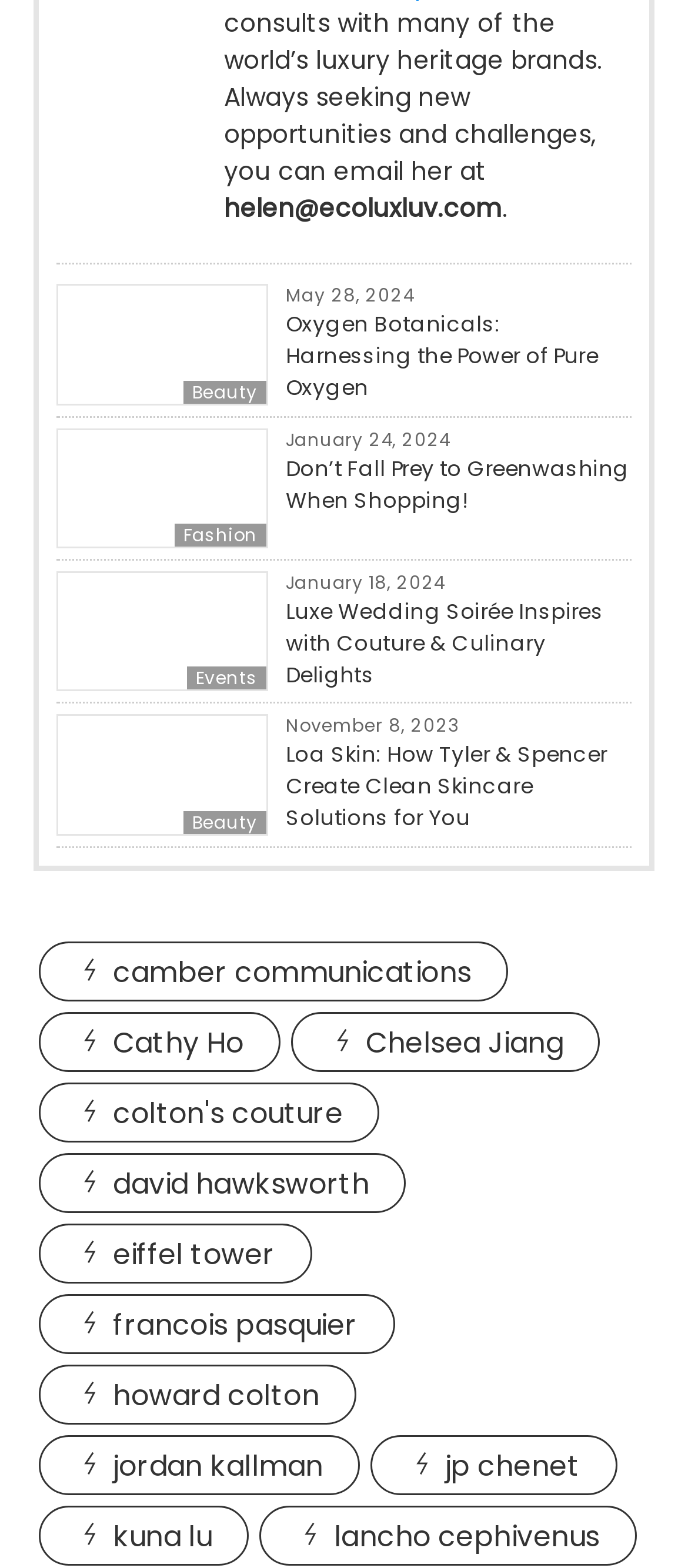Provide the bounding box coordinates of the HTML element this sentence describes: "camber communications". The bounding box coordinates consist of four float numbers between 0 and 1, i.e., [left, top, right, bottom].

[0.056, 0.6, 0.739, 0.638]